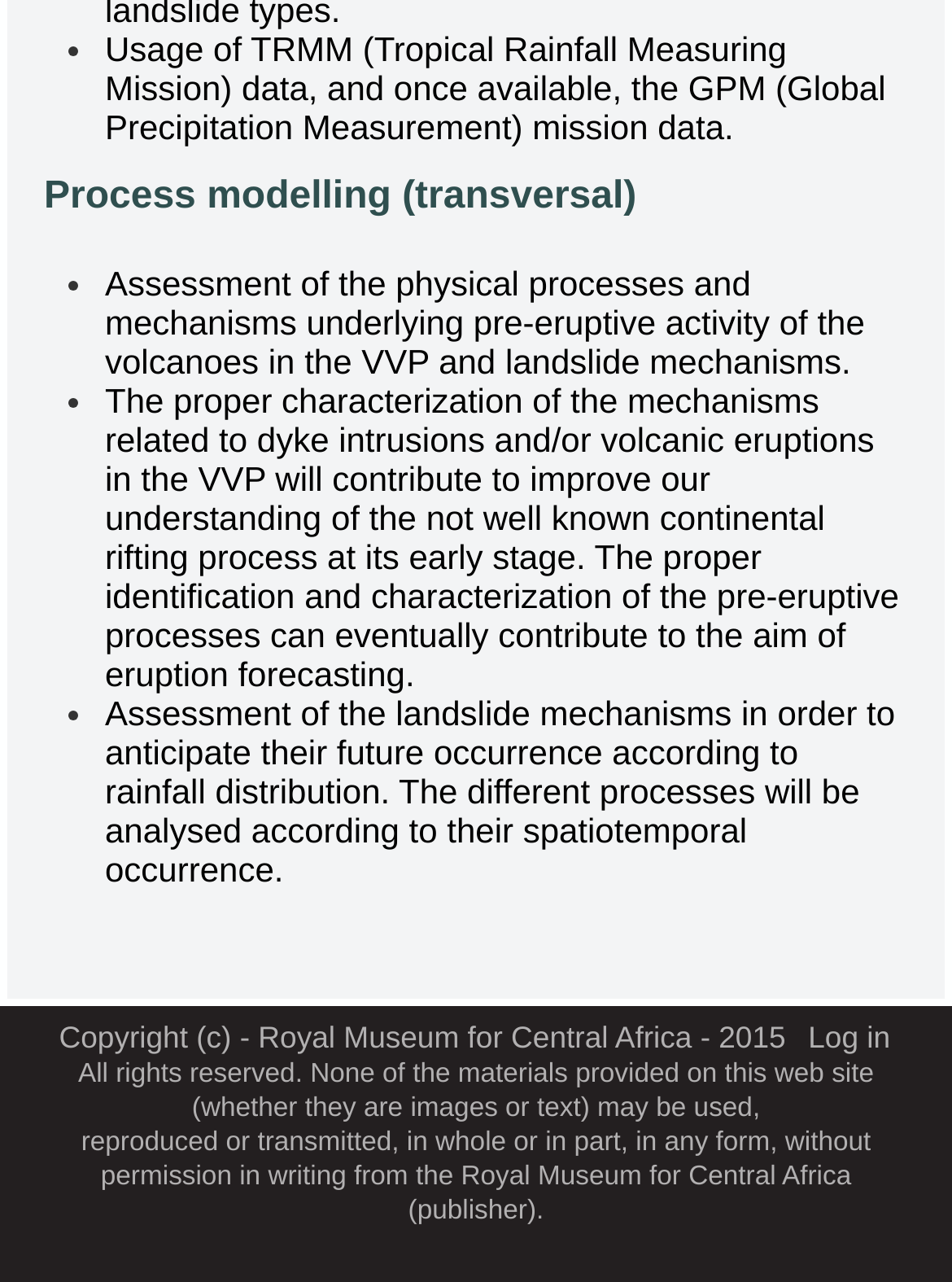What is the name of the museum mentioned in the copyright notice?
Answer the question in as much detail as possible.

The name of the museum mentioned in the copyright notice is the Royal Museum for Central Africa, which is stated at the bottom of the webpage.